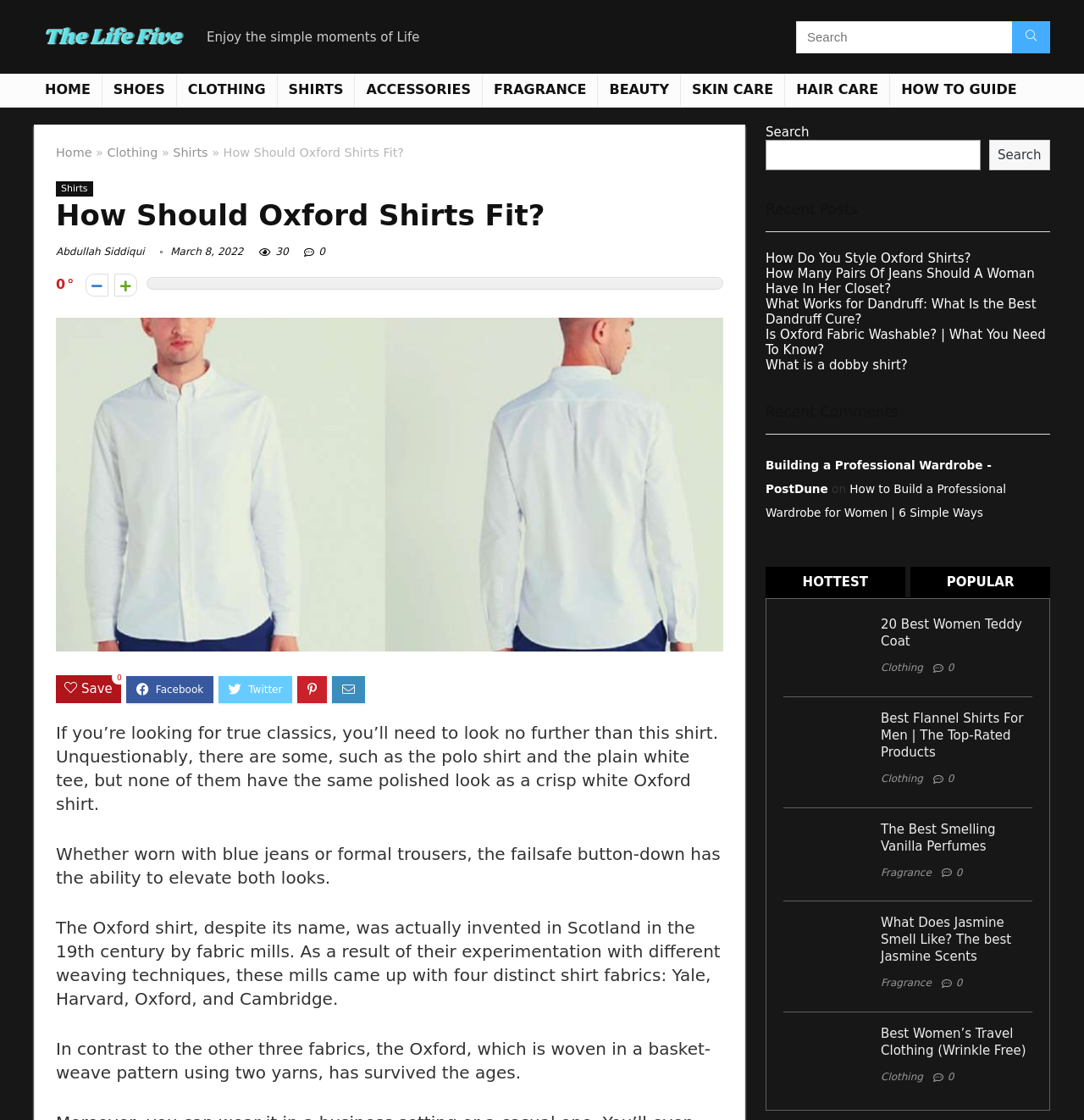Show the bounding box coordinates of the element that should be clicked to complete the task: "Read the article 'How Should Oxford Shirts Fit?'".

[0.052, 0.179, 0.667, 0.205]